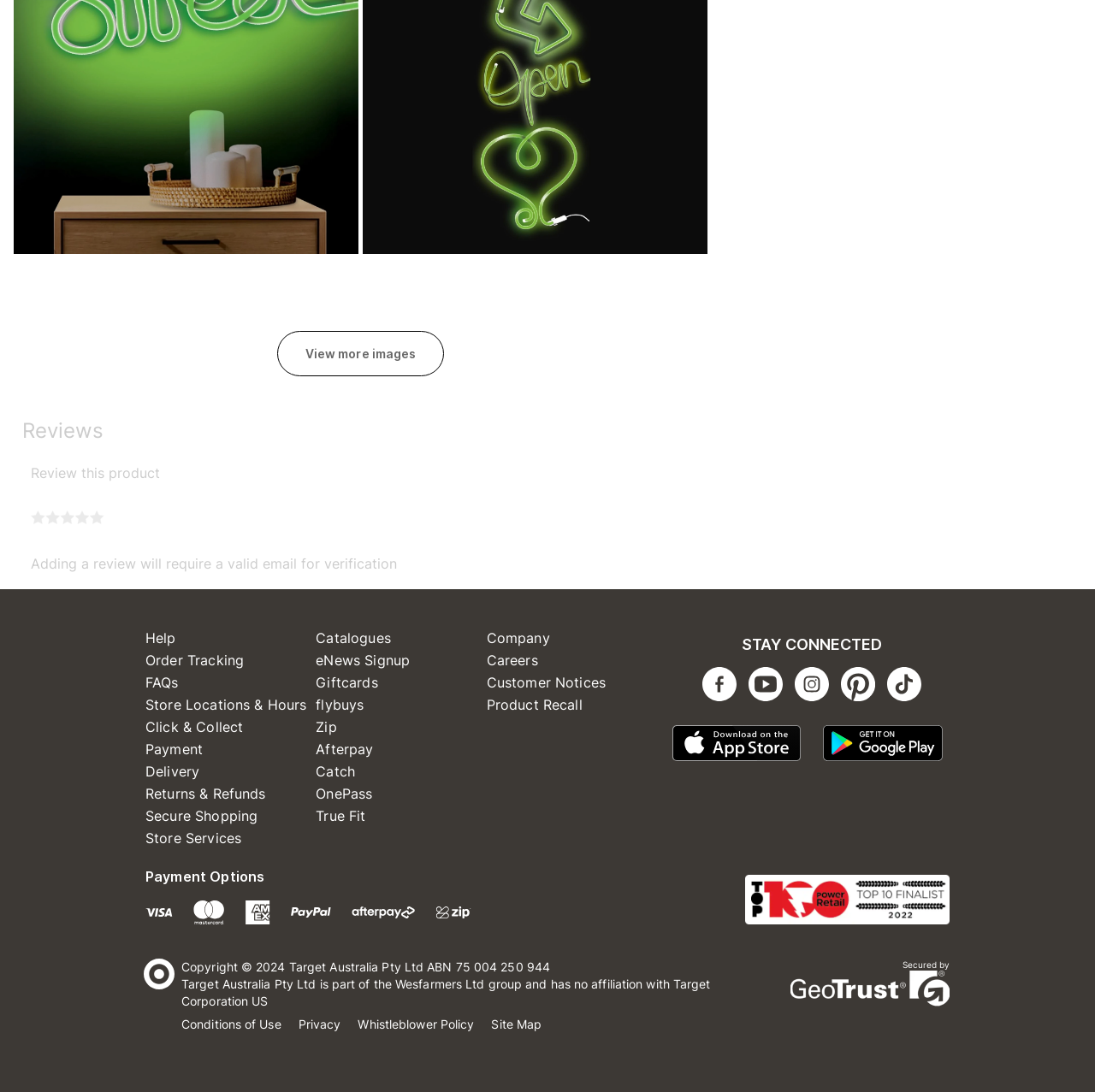Respond to the following question with a brief word or phrase:
What is the purpose of adding a review?

Require a valid email for verification